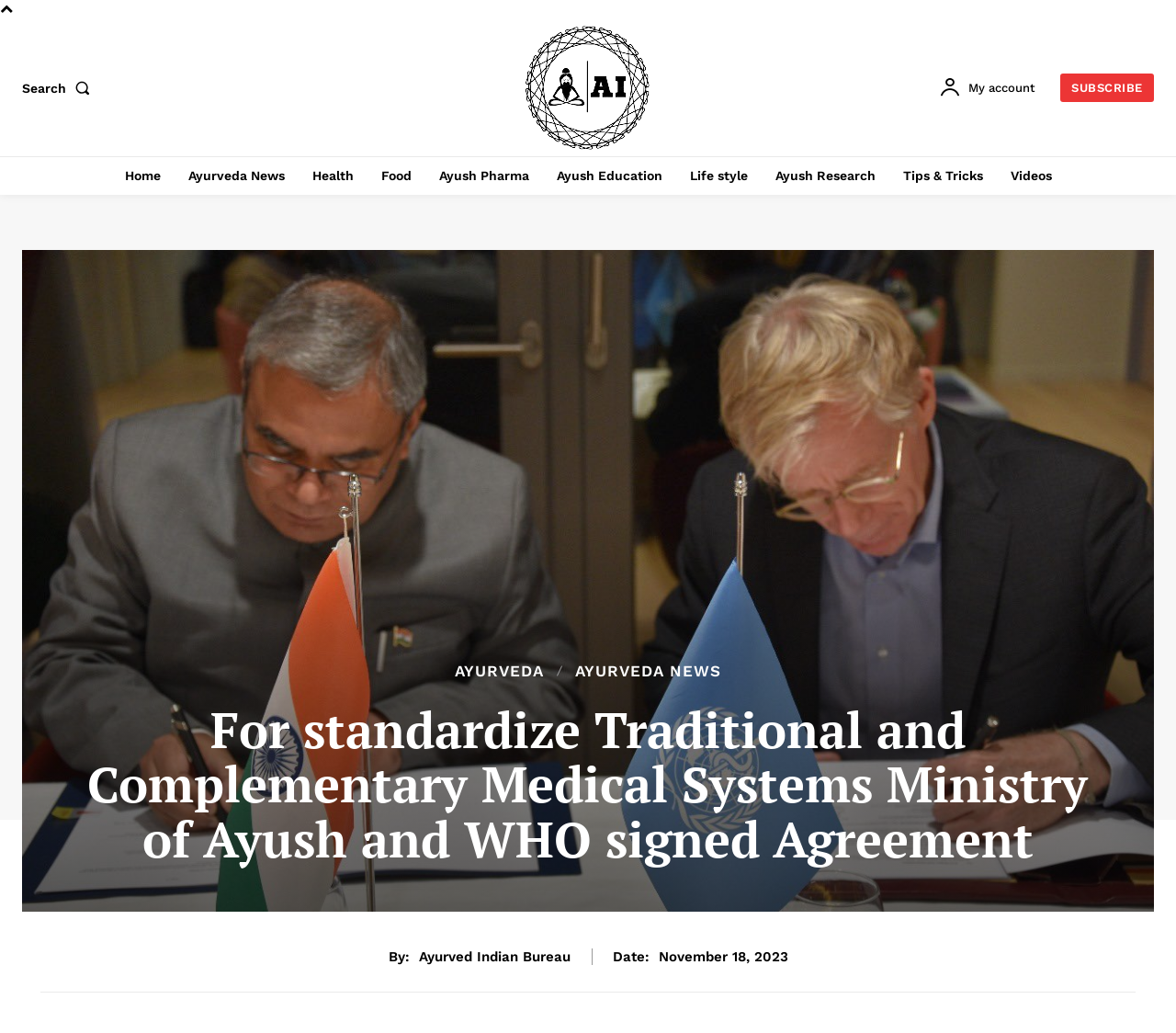Ascertain the bounding box coordinates for the UI element detailed here: "Food". The coordinates should be provided as [left, top, right, bottom] with each value being a float between 0 and 1.

[0.316, 0.151, 0.357, 0.189]